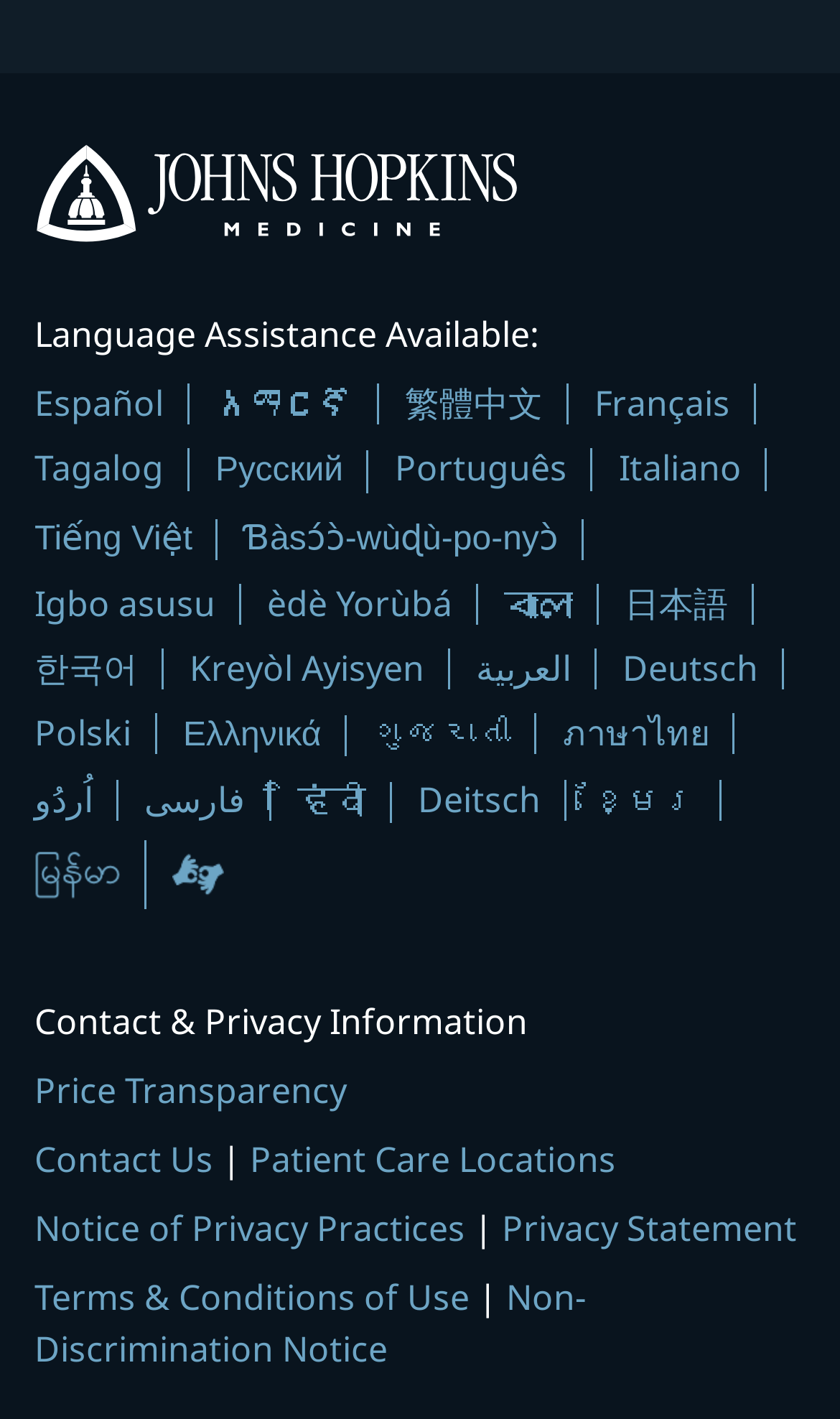Please determine the bounding box coordinates of the area that needs to be clicked to complete this task: 'view the sitemap'. The coordinates must be four float numbers between 0 and 1, formatted as [left, top, right, bottom].

None